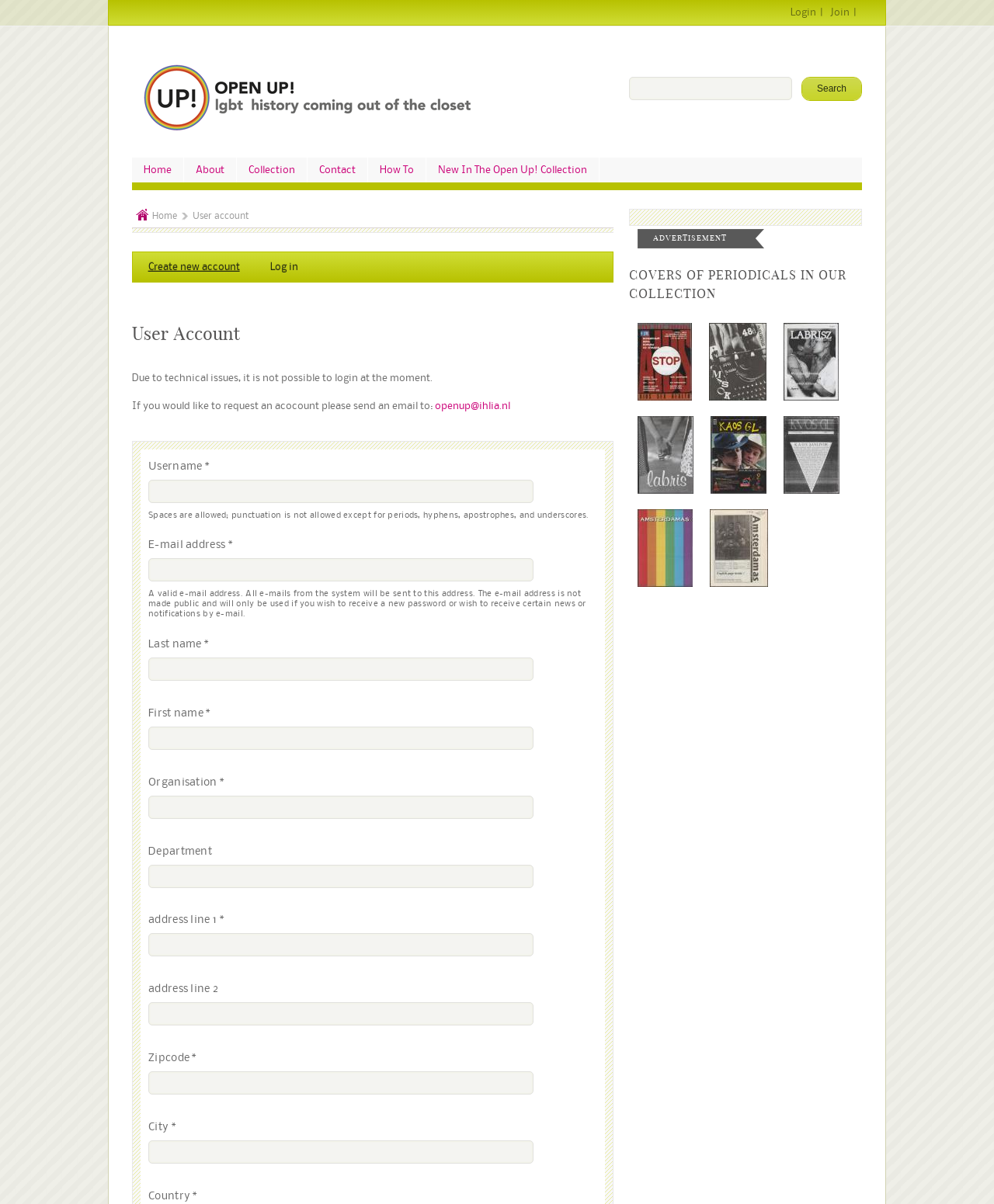Determine the bounding box coordinates of the UI element described below. Use the format (top-left x, top-left y, bottom-right x, bottom-right y) with floating point numbers between 0 and 1: parent_node: Department name="field_department[und][0][value]"

[0.149, 0.718, 0.537, 0.737]